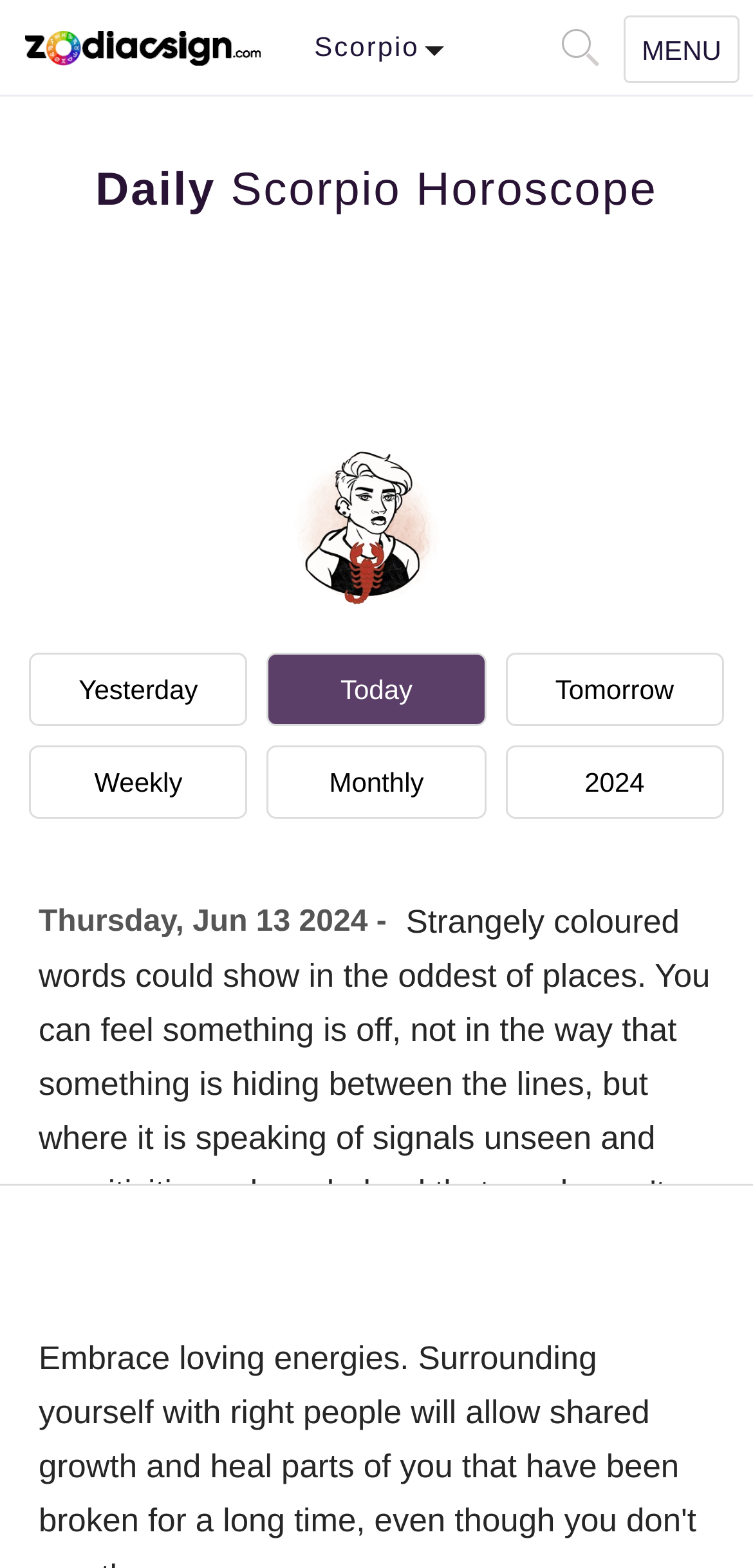Specify the bounding box coordinates of the region I need to click to perform the following instruction: "Check the JEE Advanced Result 2024 Latest Updates". The coordinates must be four float numbers in the range of 0 to 1, i.e., [left, top, right, bottom].

None